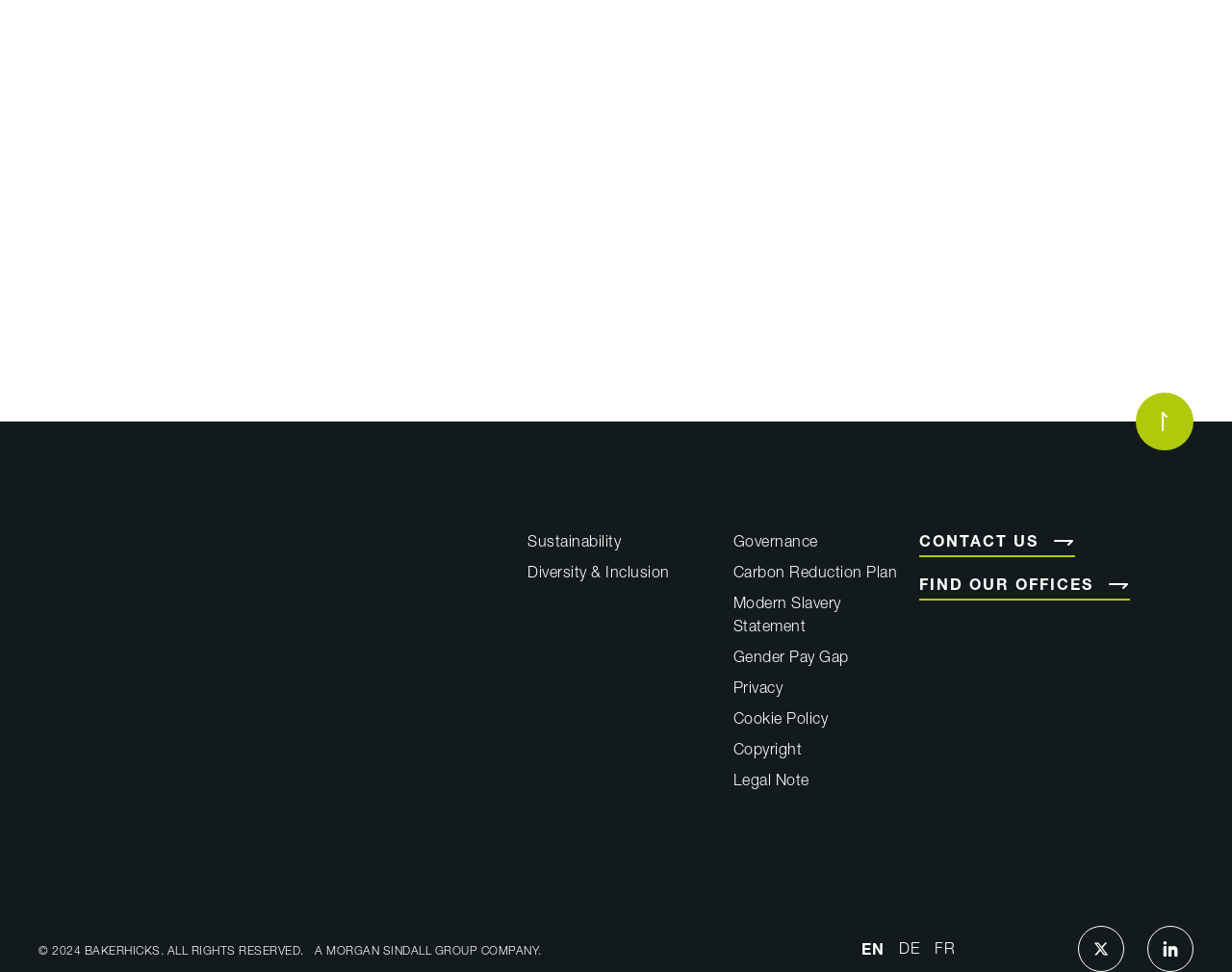What are the social media platforms linked on the webpage?
Please give a detailed and elaborate answer to the question based on the image.

The social media platforms linked on the webpage are Twitter and Linkedin, as indicated by the links at the bottom right corner of the webpage with the text 'BakerHicks on Twitter' and 'BakerHicks on Linkedin'.